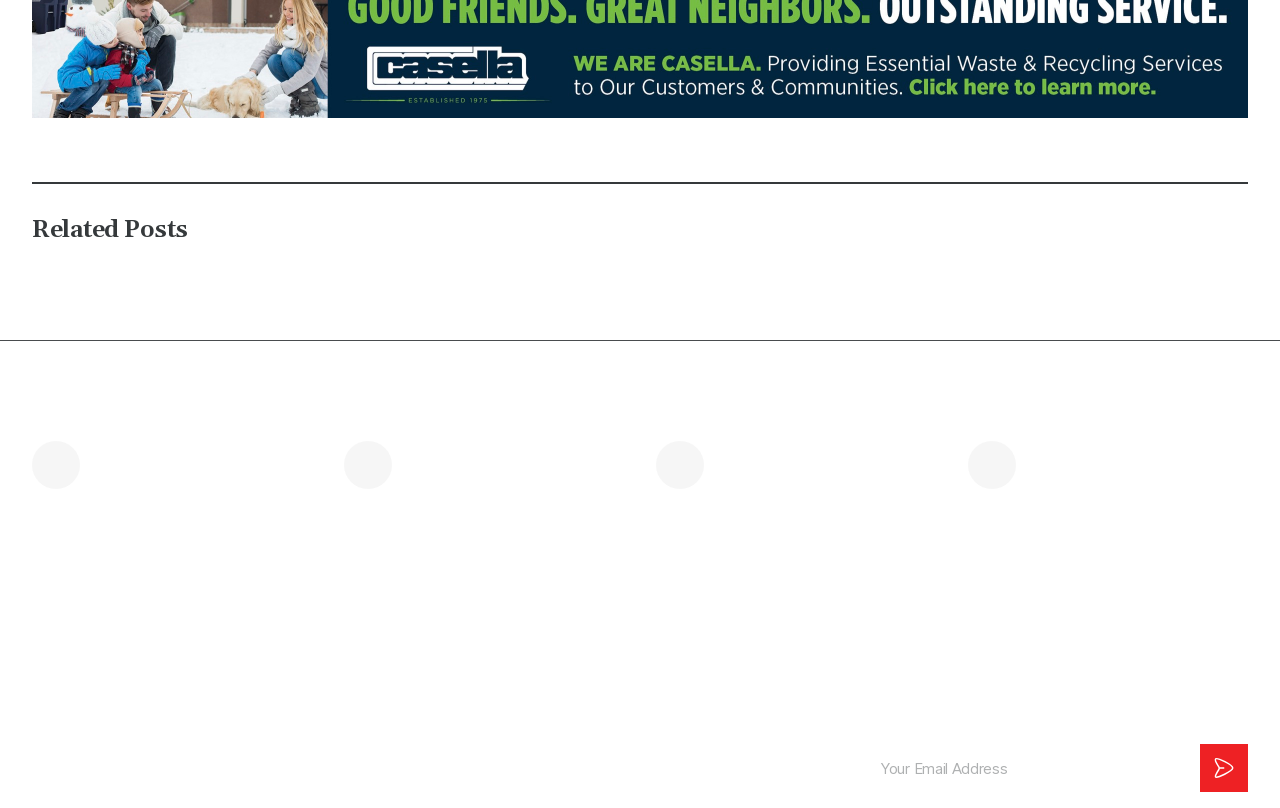Identify the bounding box for the element characterized by the following description: "5465 U.S. 4Killington, VT 05751".

[0.025, 0.545, 0.244, 0.605]